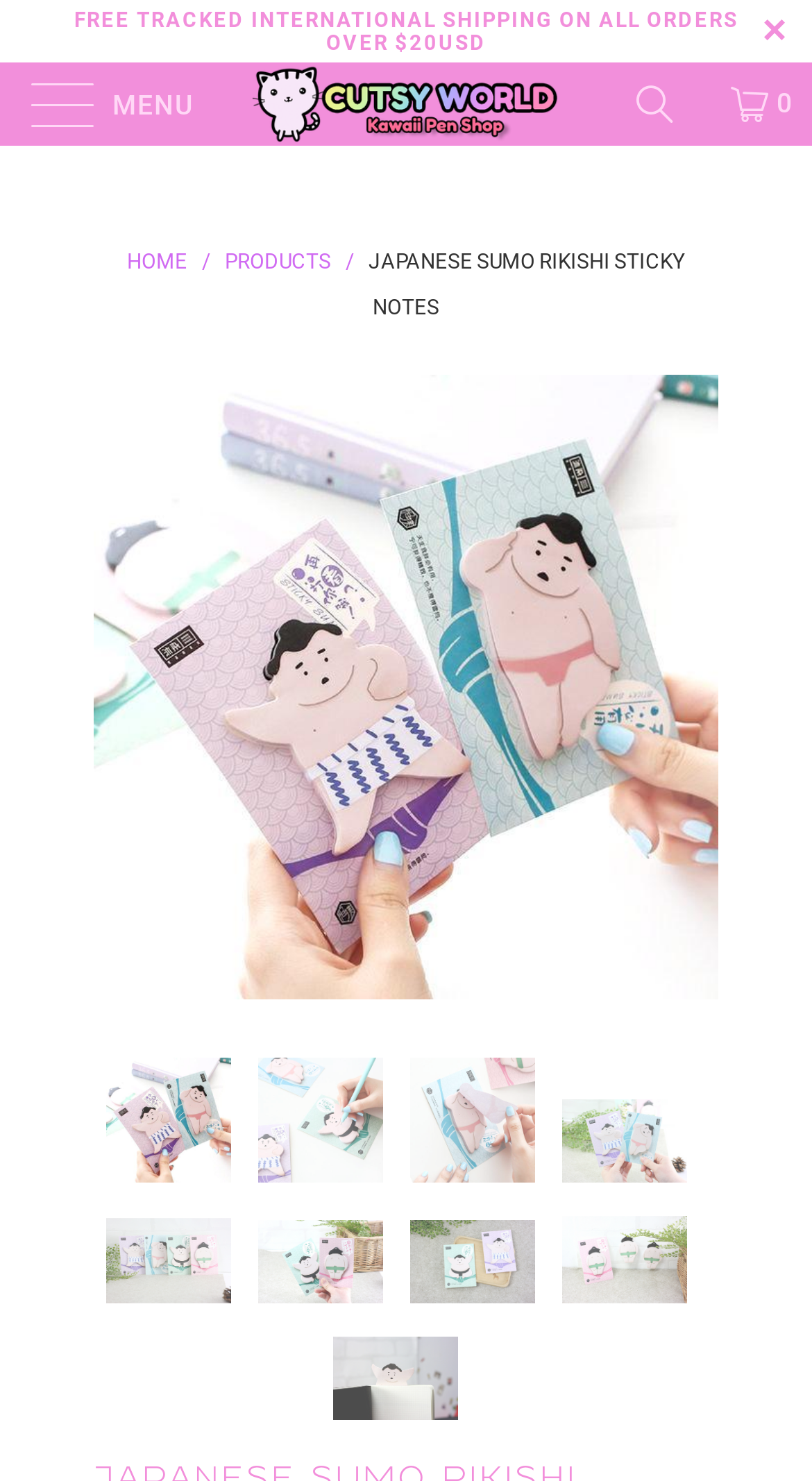Produce an extensive caption that describes everything on the webpage.

This webpage is about Japanese Sumo Rikishi Sticky Notes, a product offered by Kawaii Pen Shop - Cutsy World. At the top, there is a notification about free tracked international shipping on all orders over $20USD. Below this, there is a menu section with links to "HOME", "PRODUCTS", and other options, separated by a slash. 

The main product title, "JAPANESE SUMO RIKISHI STICKY NOTES", is displayed prominently in the middle of the page. Below this, there is a large section showcasing the product images. The images are arranged in a grid-like pattern, with multiple rows and columns. Each image displays the sticky notes from different angles. 

On the left and right sides of the image section, there are "previous" and "next" buttons, respectively, allowing users to navigate through the product images. These buttons are accompanied by small arrow icons. 

Scattered throughout the page are several other images of the sticky notes, showcasing them from different angles and perspectives. These images are placed at various positions on the page, including near the top and bottom.